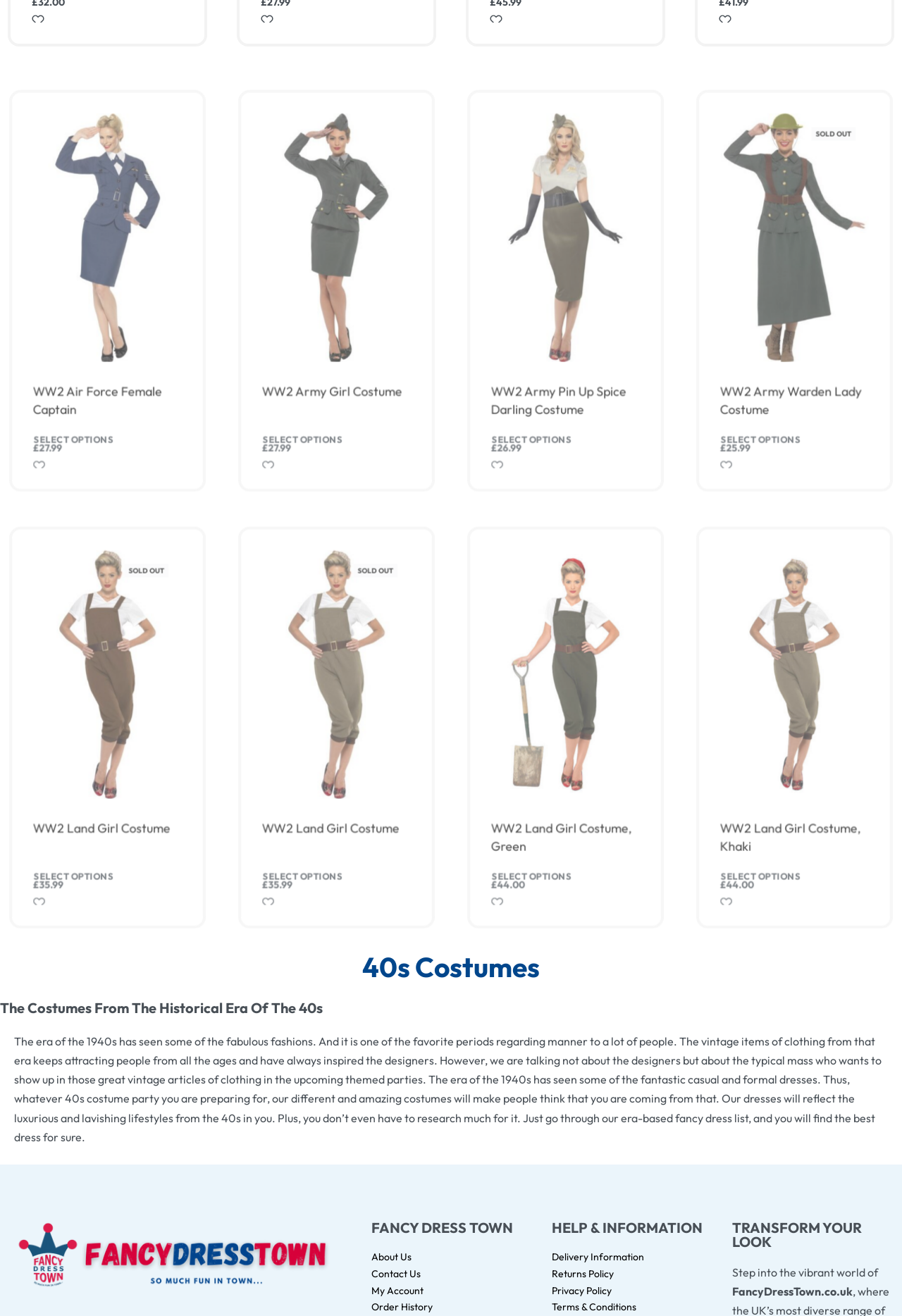Provide the bounding box coordinates for the UI element that is described as: "WW2 Army Girl Costume".

[0.293, 0.308, 0.443, 0.319]